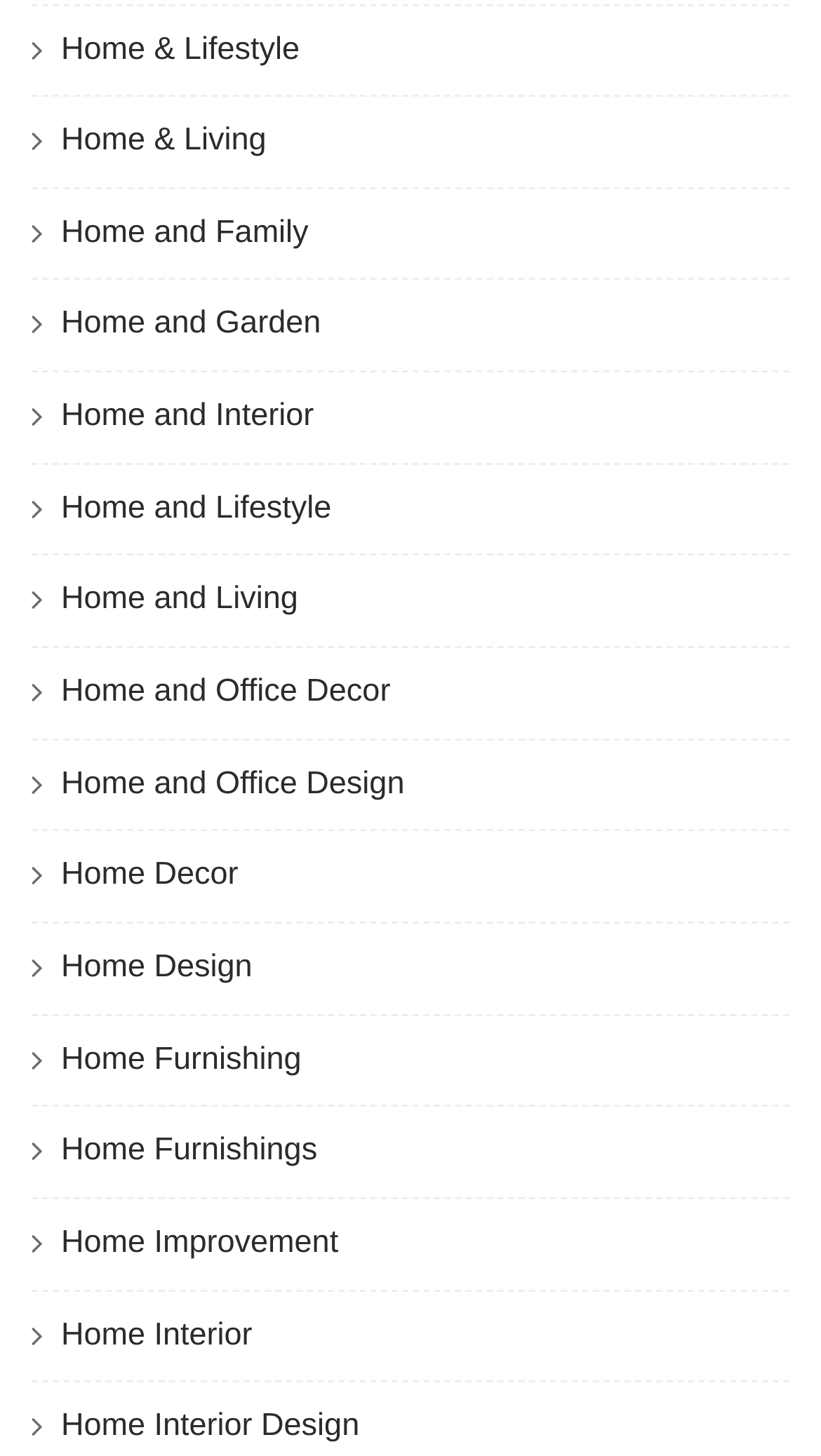Please provide the bounding box coordinates in the format (top-left x, top-left y, bottom-right x, bottom-right y). Remember, all values are floating point numbers between 0 and 1. What is the bounding box coordinate of the region described as: Home Decor

[0.074, 0.589, 0.29, 0.613]